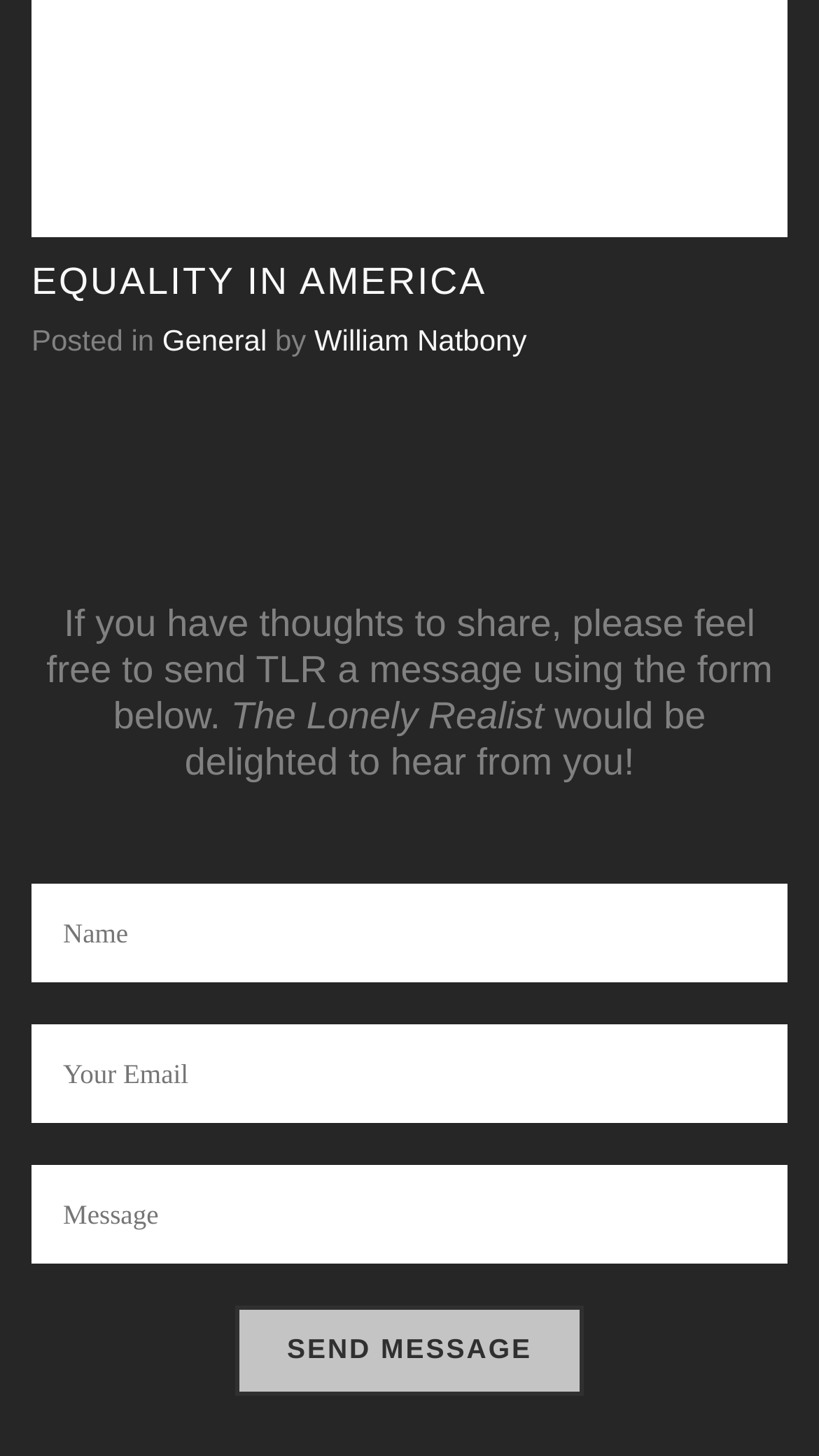Please answer the following query using a single word or phrase: 
How many text fields are in the contact form?

3